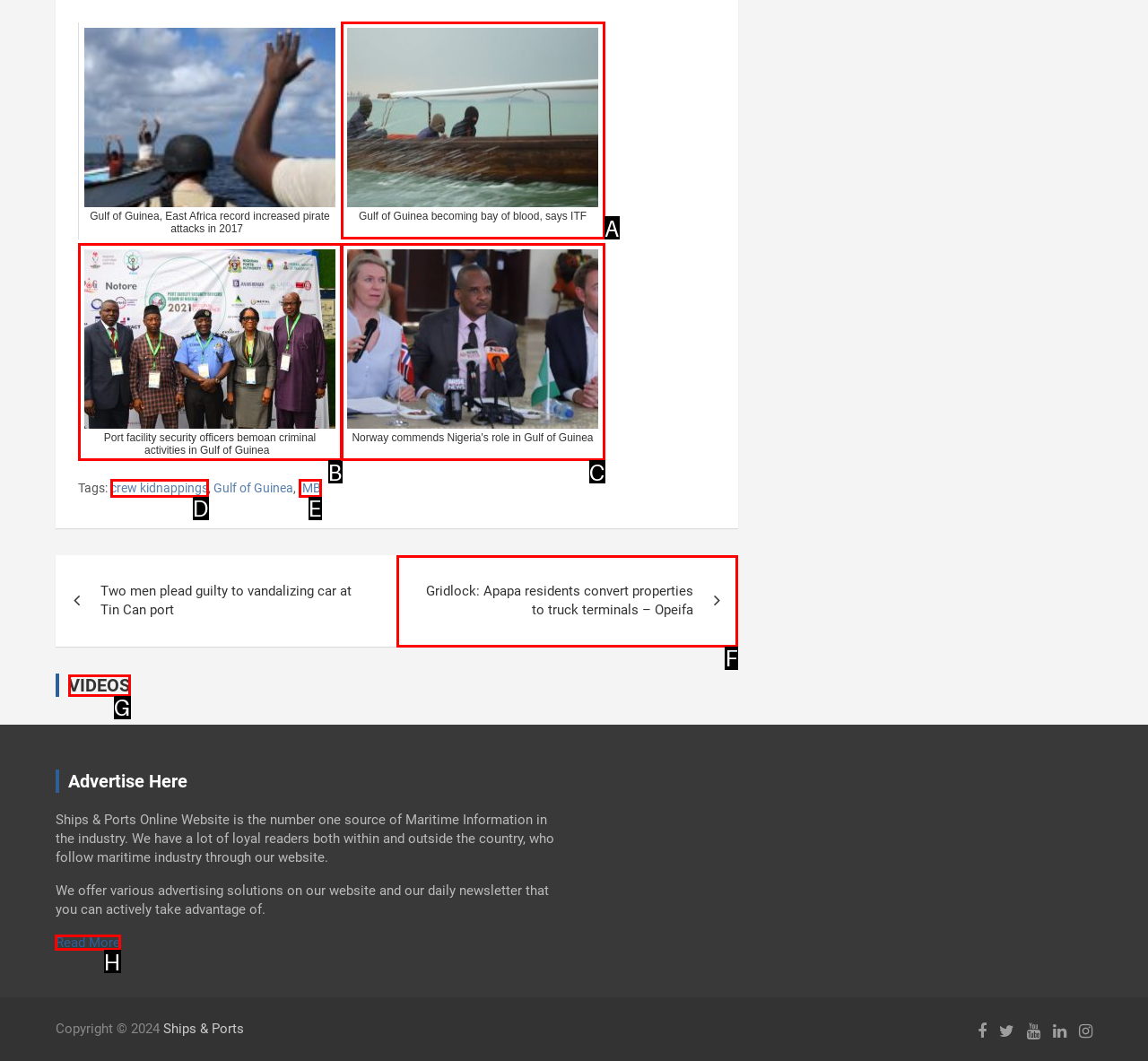For the task "Read more about advertising on the website", which option's letter should you click? Answer with the letter only.

H